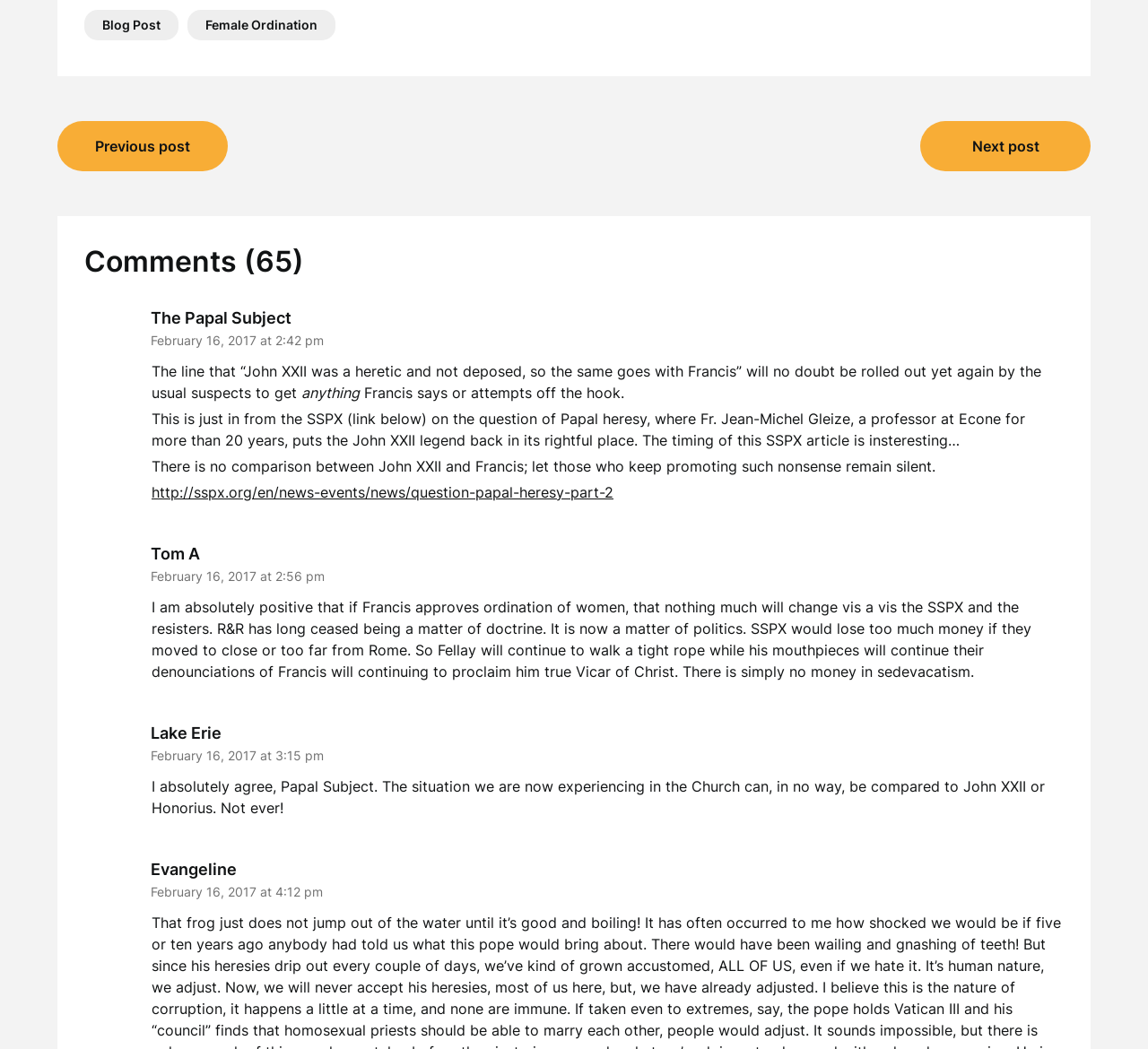Provide the bounding box coordinates of the UI element this sentence describes: "Blog Post".

[0.073, 0.008, 0.155, 0.038]